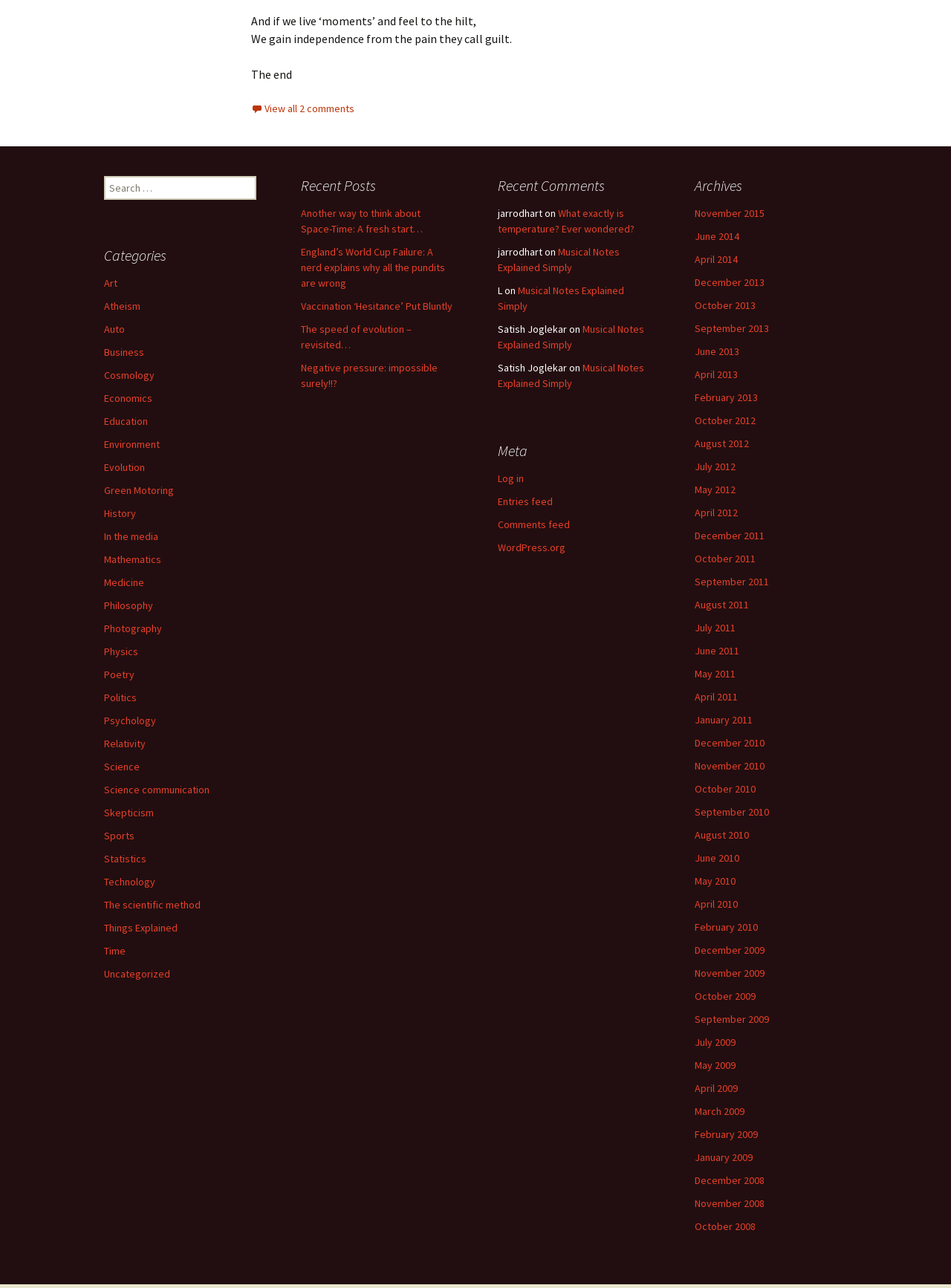Please identify the bounding box coordinates of the element on the webpage that should be clicked to follow this instruction: "View all 2 comments". The bounding box coordinates should be given as four float numbers between 0 and 1, formatted as [left, top, right, bottom].

[0.264, 0.079, 0.373, 0.09]